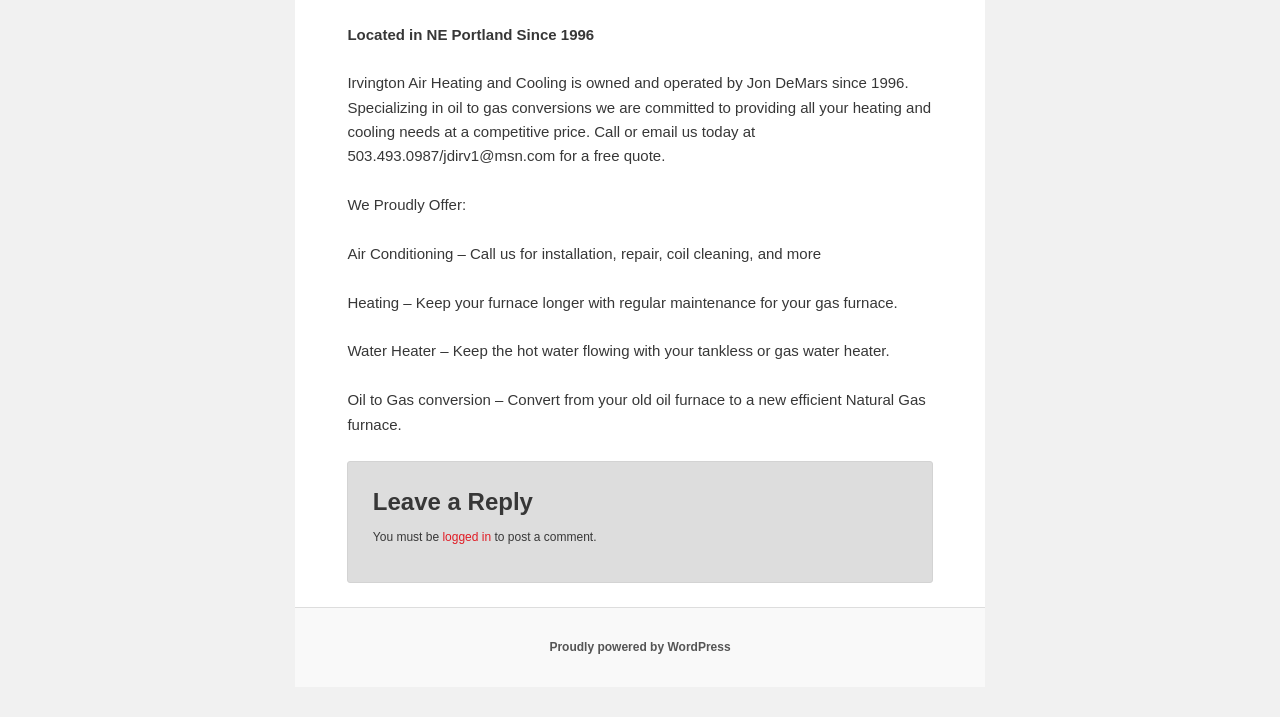Give a succinct answer to this question in a single word or phrase: 
What is required to post a comment?

To be logged in